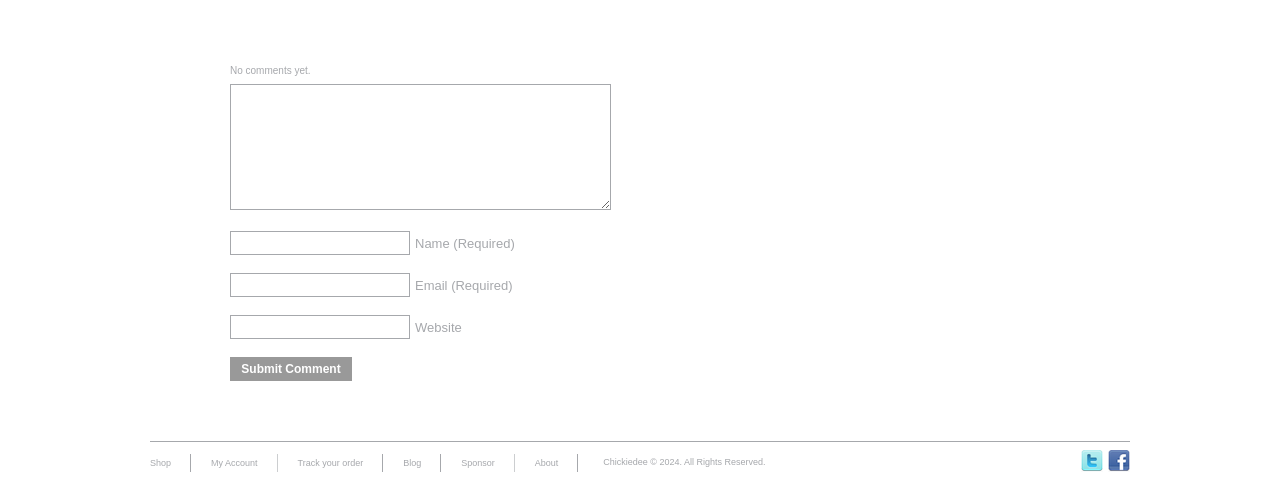Please determine the bounding box coordinates of the element to click in order to execute the following instruction: "View the blog". The coordinates should be four float numbers between 0 and 1, specified as [left, top, right, bottom].

[0.311, 0.923, 0.333, 0.959]